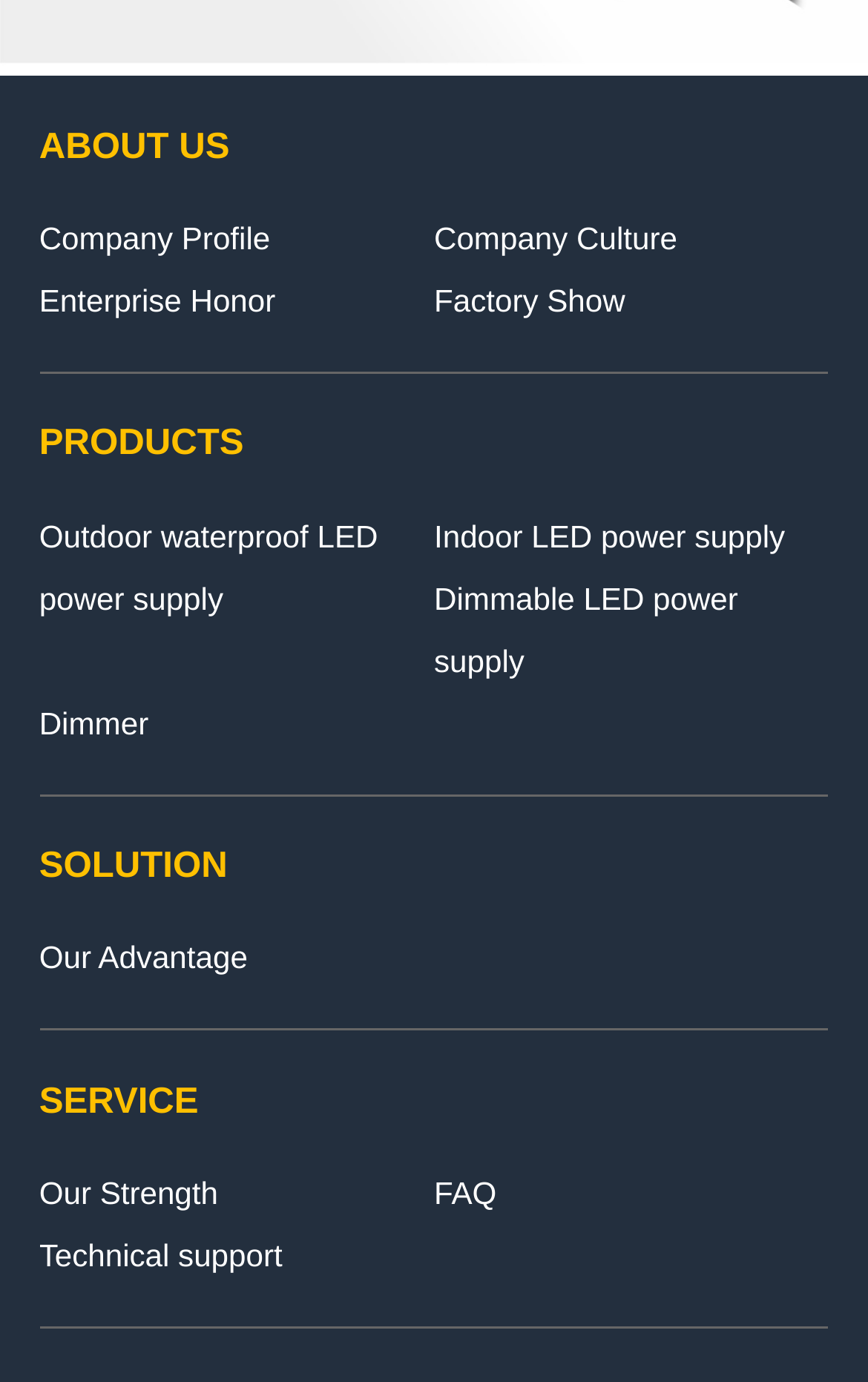Kindly respond to the following question with a single word or a brief phrase: 
How many links are there under the Service category?

3